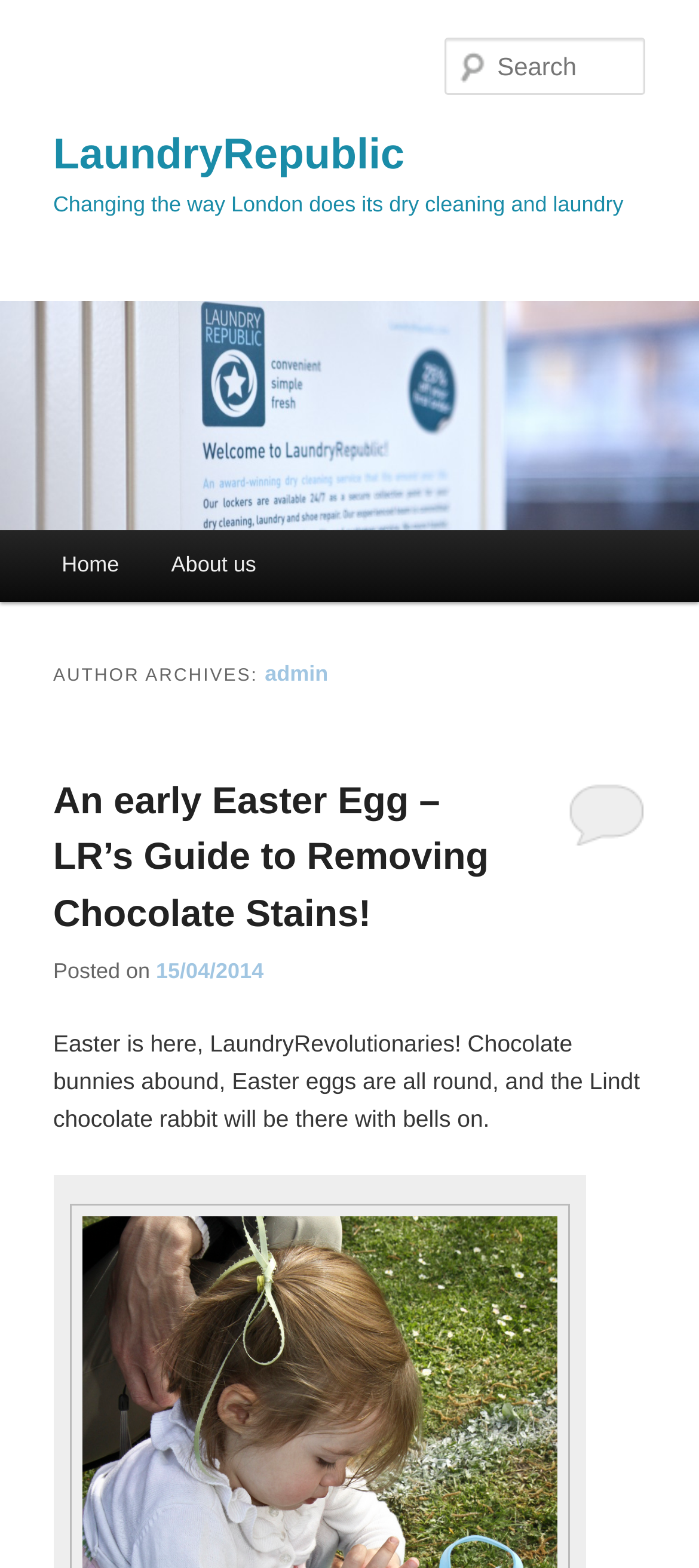Please determine the bounding box coordinates of the element to click on in order to accomplish the following task: "View admin's profile". Ensure the coordinates are four float numbers ranging from 0 to 1, i.e., [left, top, right, bottom].

[0.379, 0.422, 0.47, 0.438]